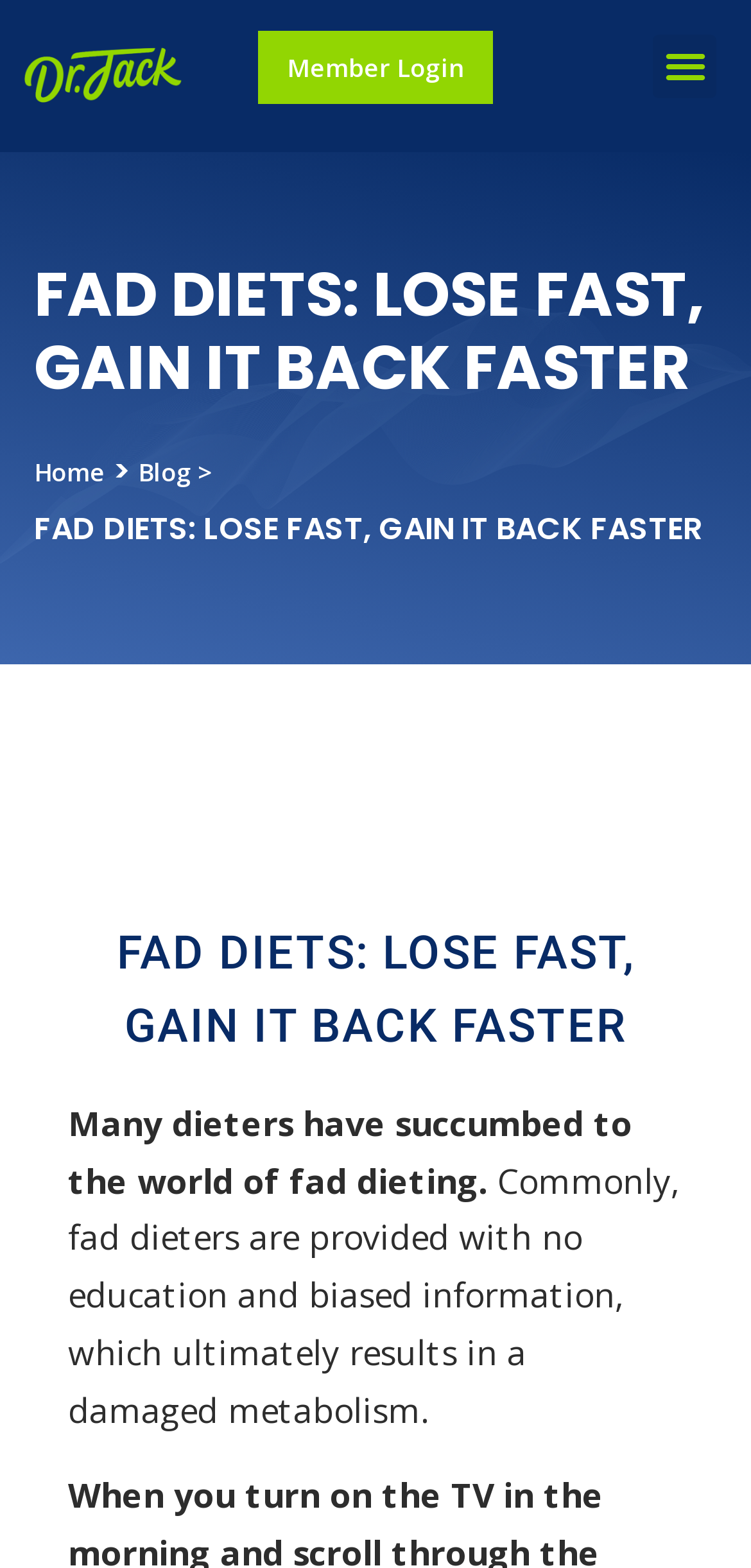Is the menu toggle button expanded?
From the image, provide a succinct answer in one word or a short phrase.

No